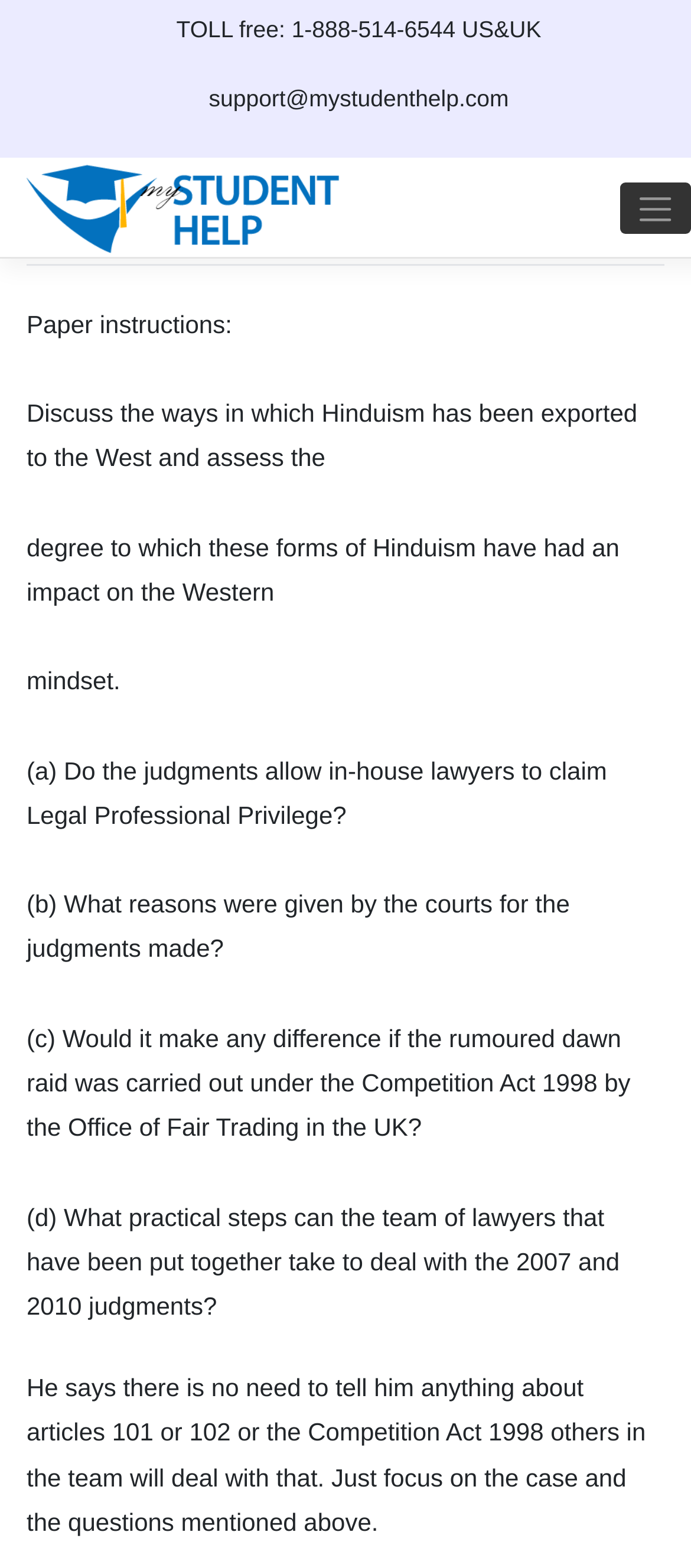Observe the image and answer the following question in detail: How many sub-questions are provided for the paper instructions?

The paper instructions provide four sub-questions, labeled as (a), (b), (c), and (d), which ask the user to discuss specific aspects of Hinduism's impact on the Western mindset.